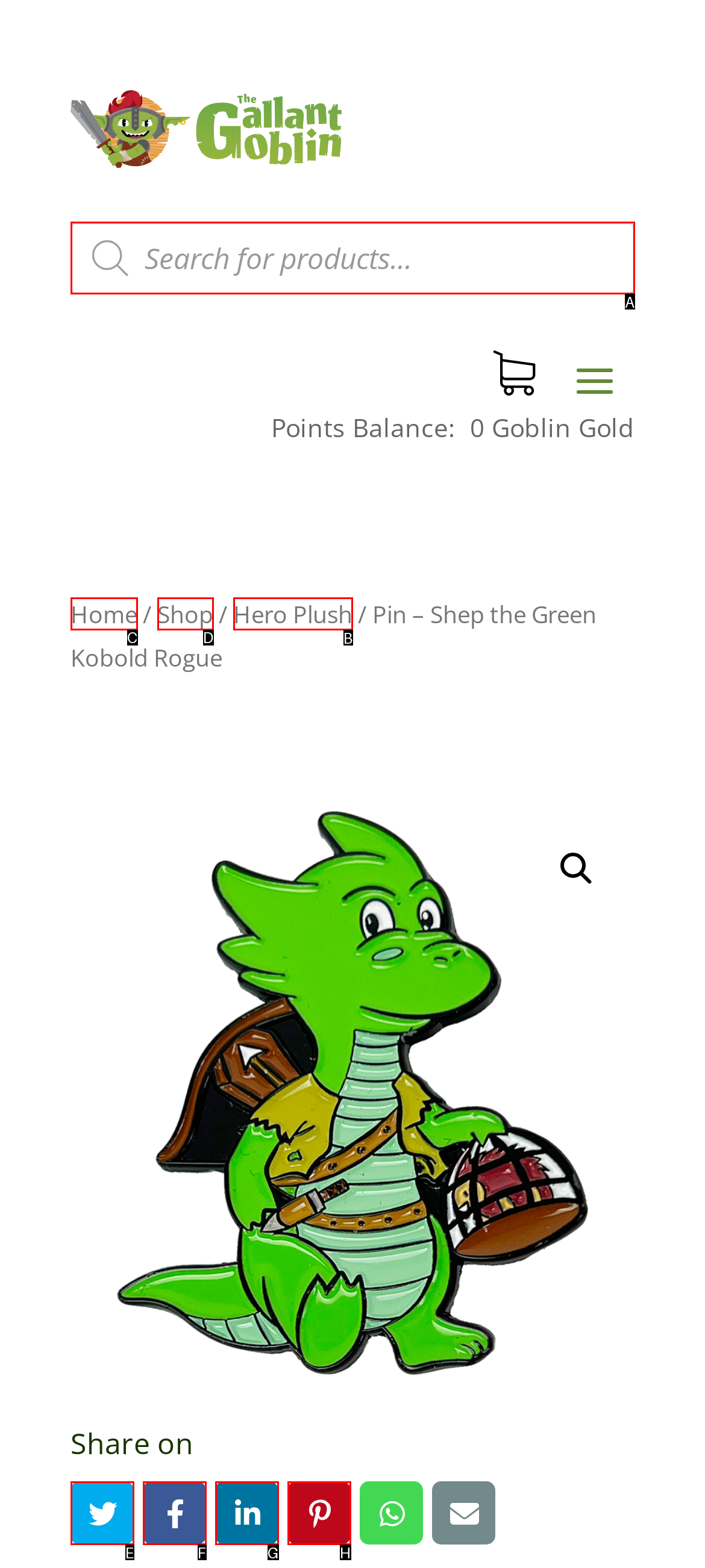Given the task: View Hero Plush page, tell me which HTML element to click on.
Answer with the letter of the correct option from the given choices.

B